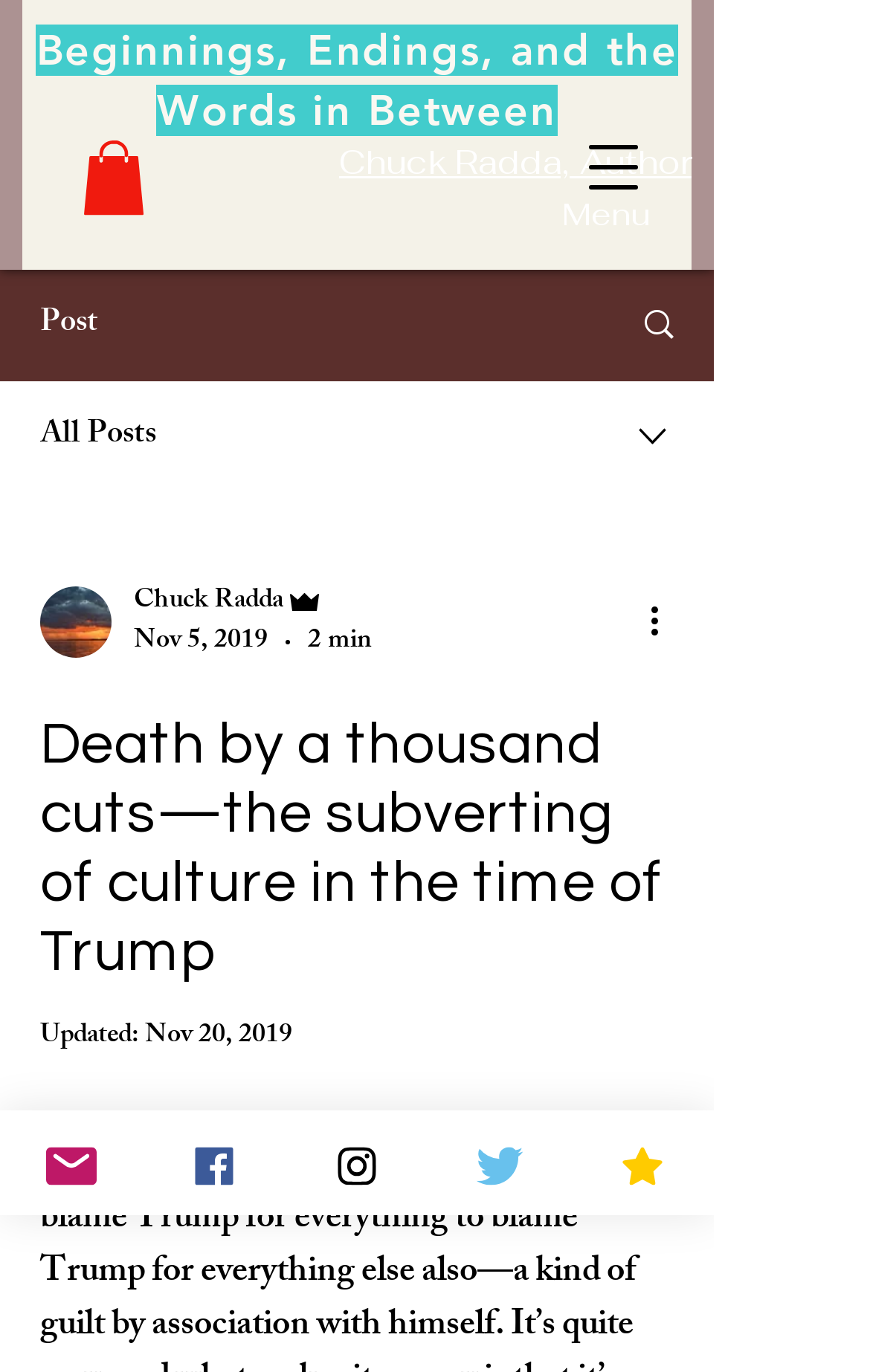What is the estimated reading time of the post?
Please provide a comprehensive answer based on the visual information in the image.

The estimated reading time of the post can be found in the generic element '2 min' which is a child element of the combobox.